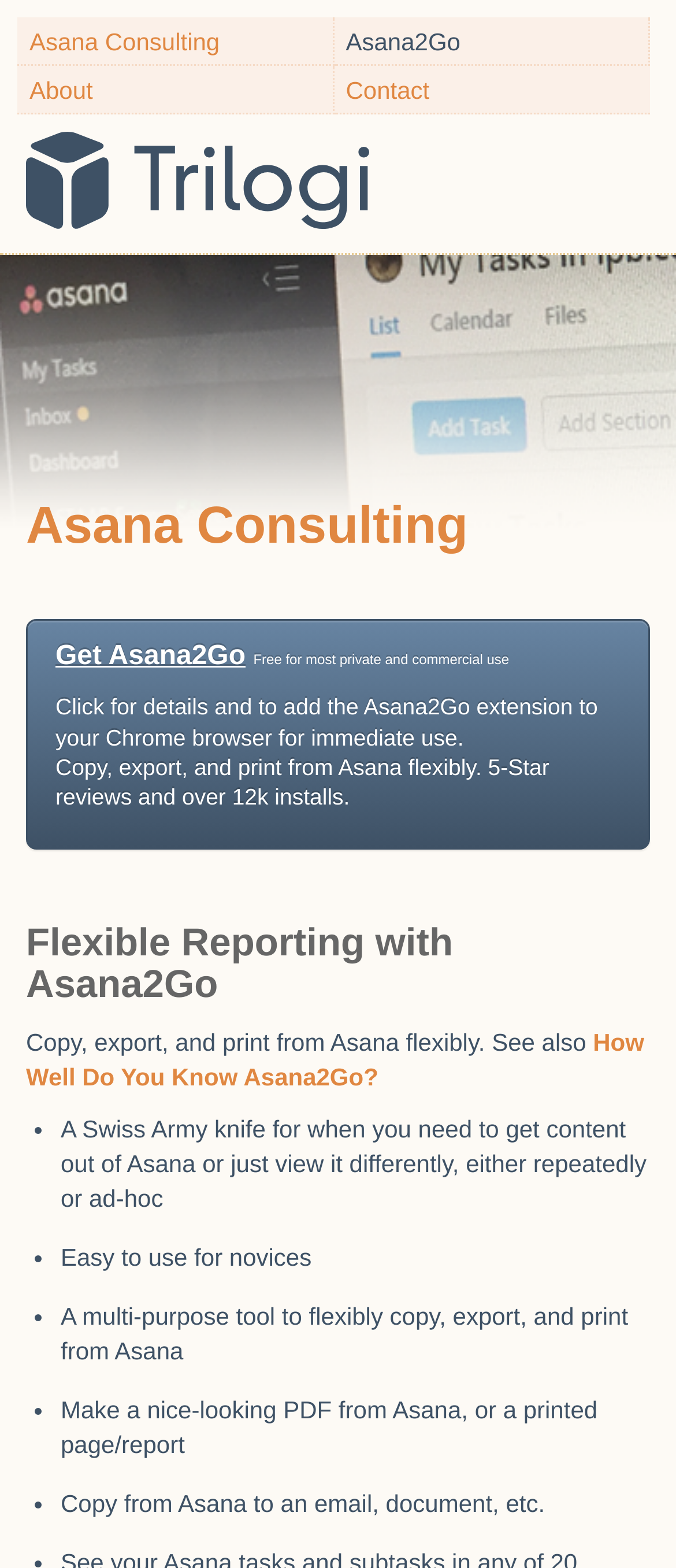From the details in the image, provide a thorough response to the question: How many navigation links are there at the top?

I see four links at the top navigation bar: 'Asana Consulting', 'Asana2Go', 'About', and 'Contact'.